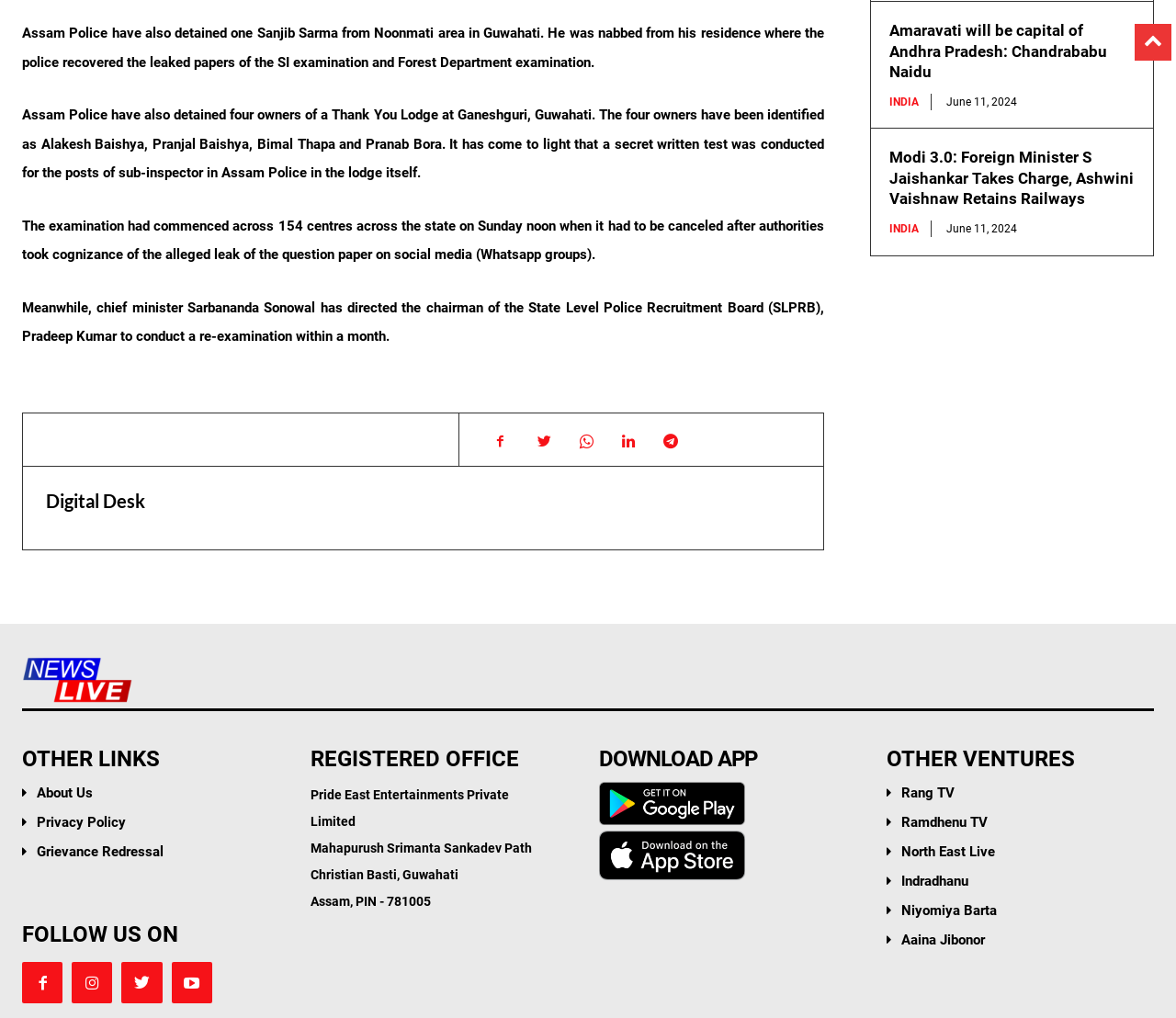What is the name of the capital of Andhra Pradesh according to Chandrababu Naidu?
Examine the image and give a concise answer in one word or a short phrase.

Amaravati